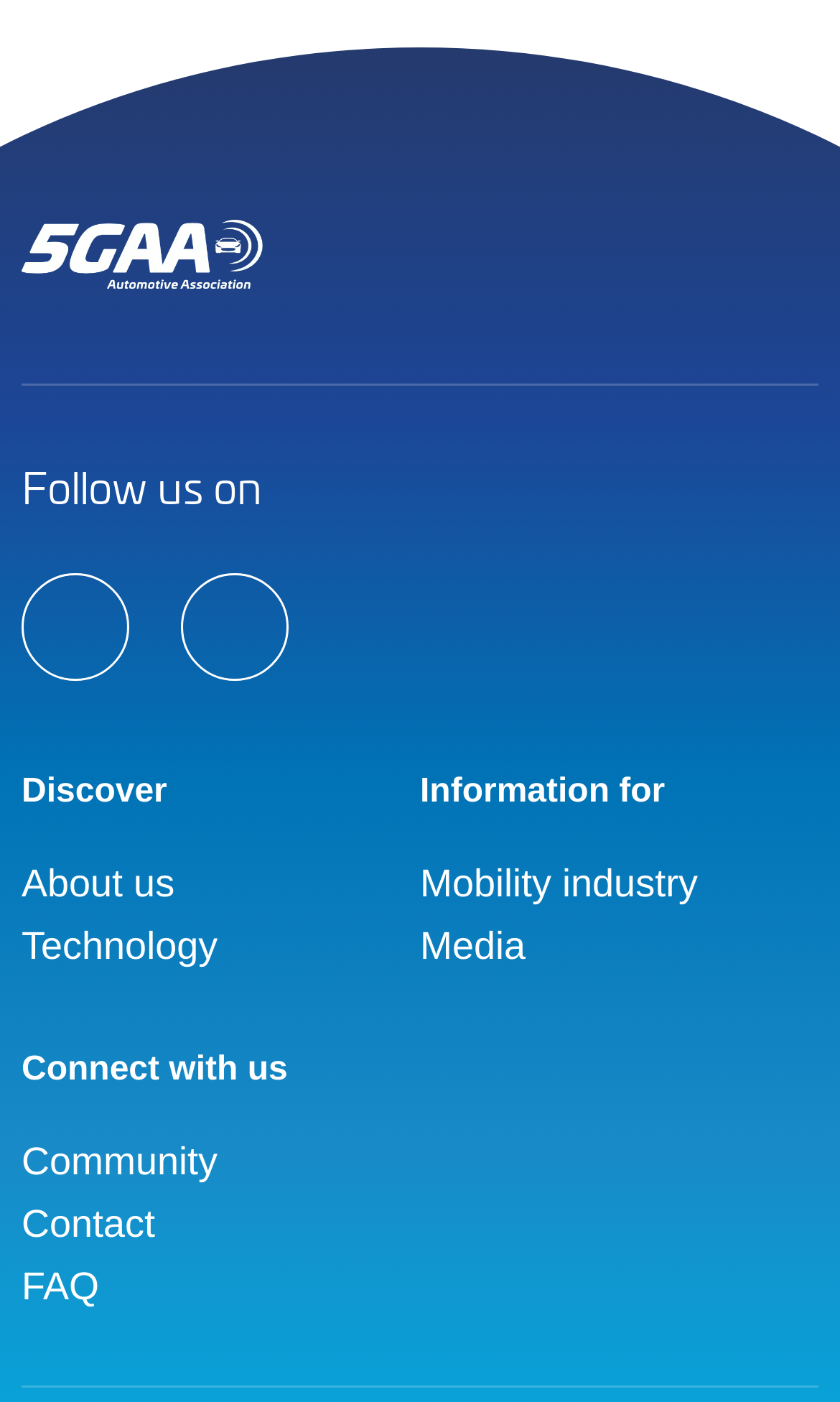What is the last item in the last navigation menu?
Using the image as a reference, answer the question in detail.

I looked at the last navigation menu and found that the last item is 'FAQ', which is a link.